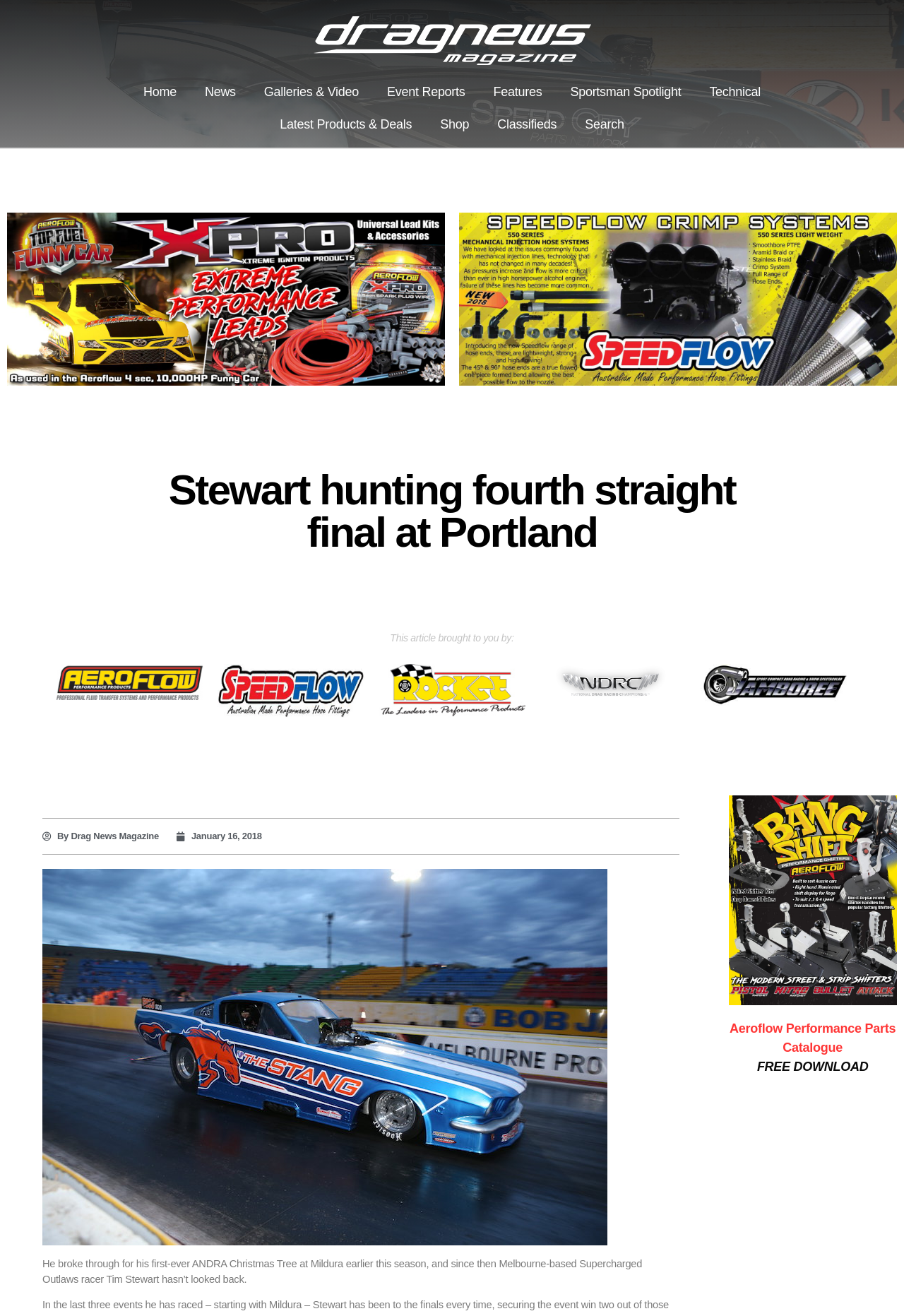Generate a detailed explanation of the webpage's features and information.

The webpage is about an article titled "Stewart hunting fourth straight final at Portland" from Drag News Magazine. At the top, there are several links to different sections of the website, including "Home", "News", "Galleries & Video", and more, arranged horizontally across the page. Below these links, there is a prominent heading with the article title.

To the right of the heading, there is a static text "This article brought to you by:" followed by five links, likely representing sponsors or advertisers. On the left side of the page, there is an image of Tim Stewart, a Melbourne-based Supercharged Outlaws racer, taking up most of the vertical space.

Below the image, there is a brief summary of the article, stating that Tim Stewart broke through for his first-ever ANDRA Christmas Tree at Mildura earlier this season and has been successful since then. The article's author and publication date, "By Drag News Magazine" and "January 16, 2018", are displayed below the image.

At the bottom of the page, there are several links and a static text "Aeroflow Performance Parts Catalogue" with a "FREE DOWNLOAD" link next to it. There are also two more links on the bottom right corner of the page.